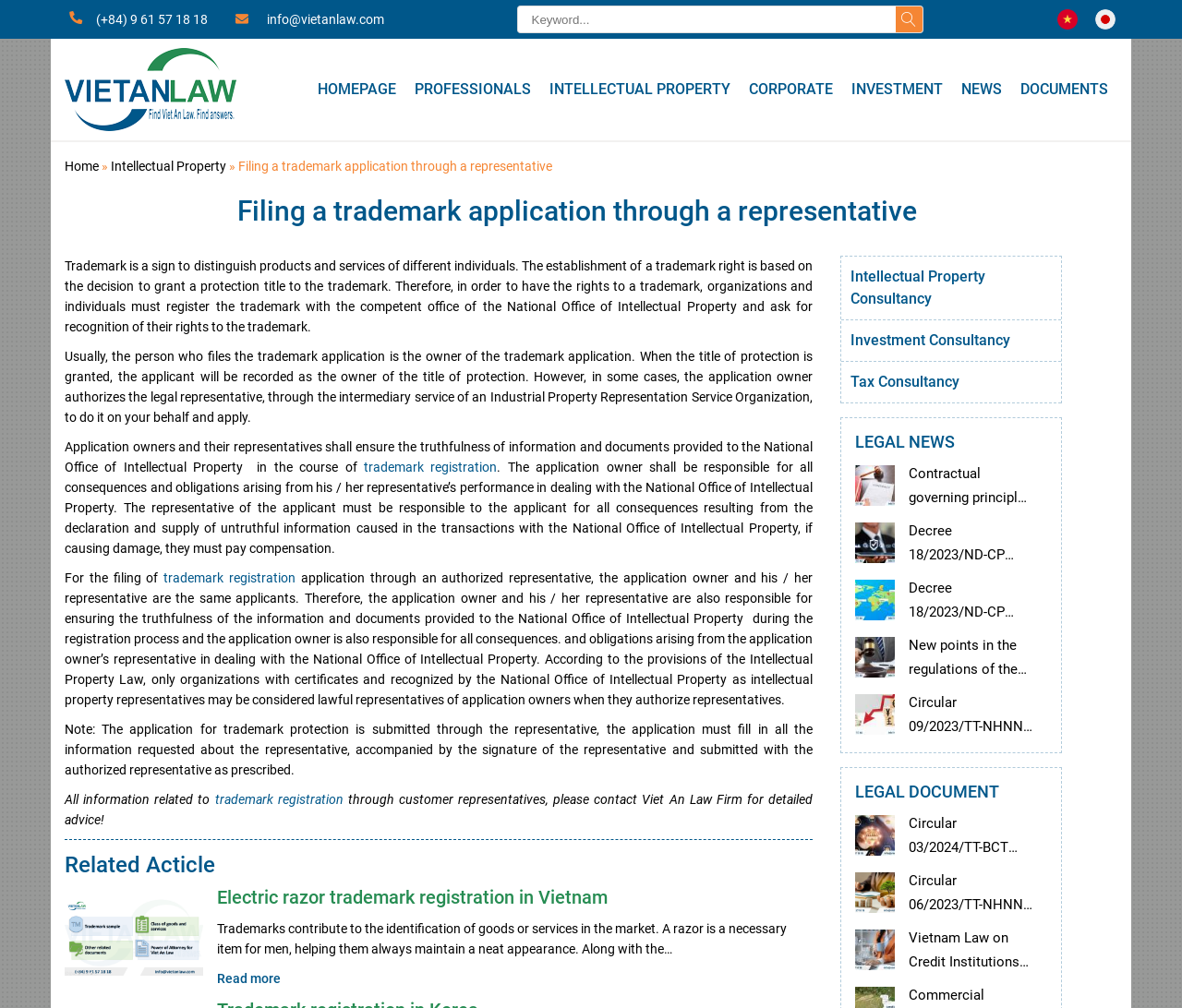Provide a short answer using a single word or phrase for the following question: 
What is the topic of the article on the webpage?

Filing a trademark application through a representative